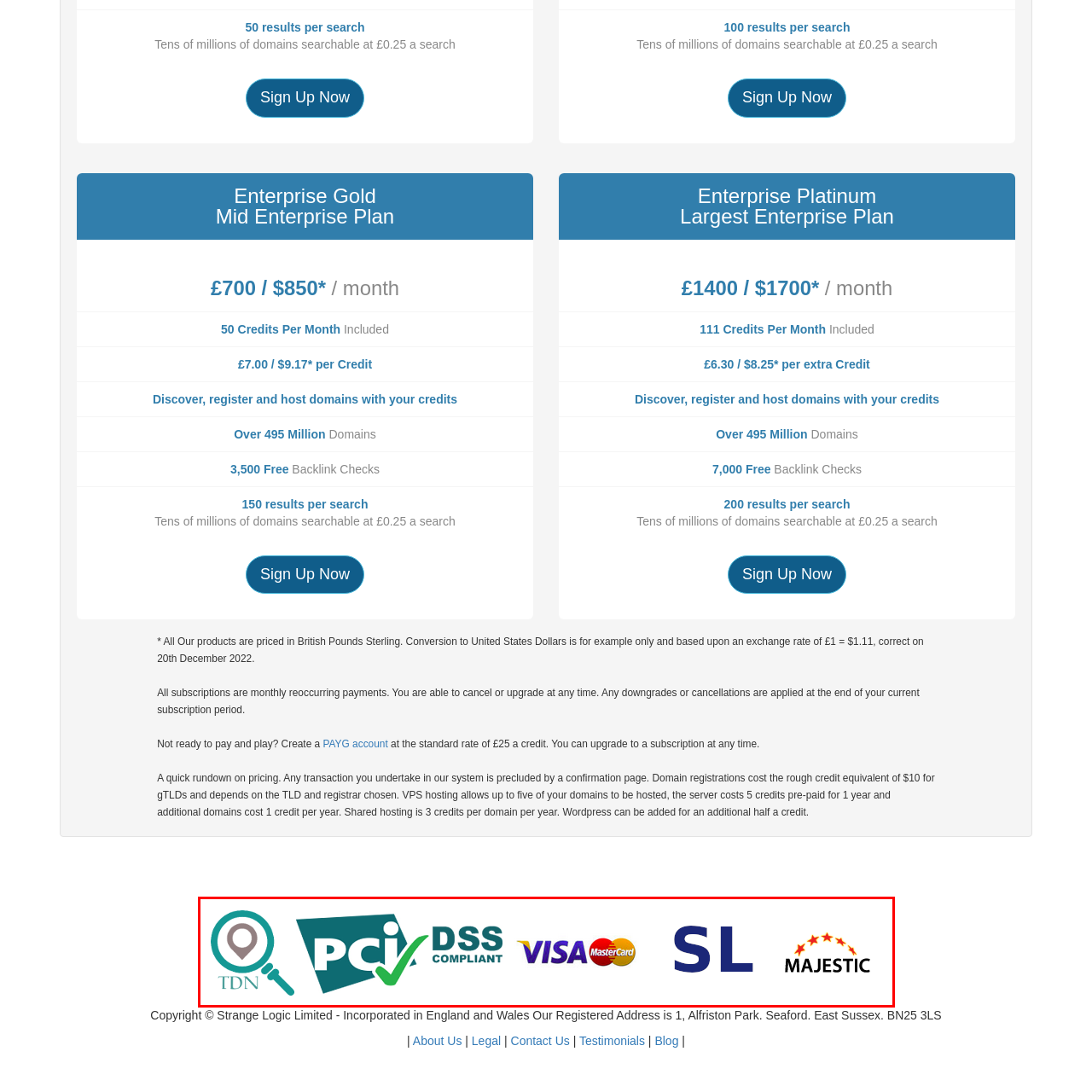Notice the image within the red frame, What is the significance of the 'PCI DSS Compliant' badge?
 Your response should be a single word or phrase.

Secure payment processing